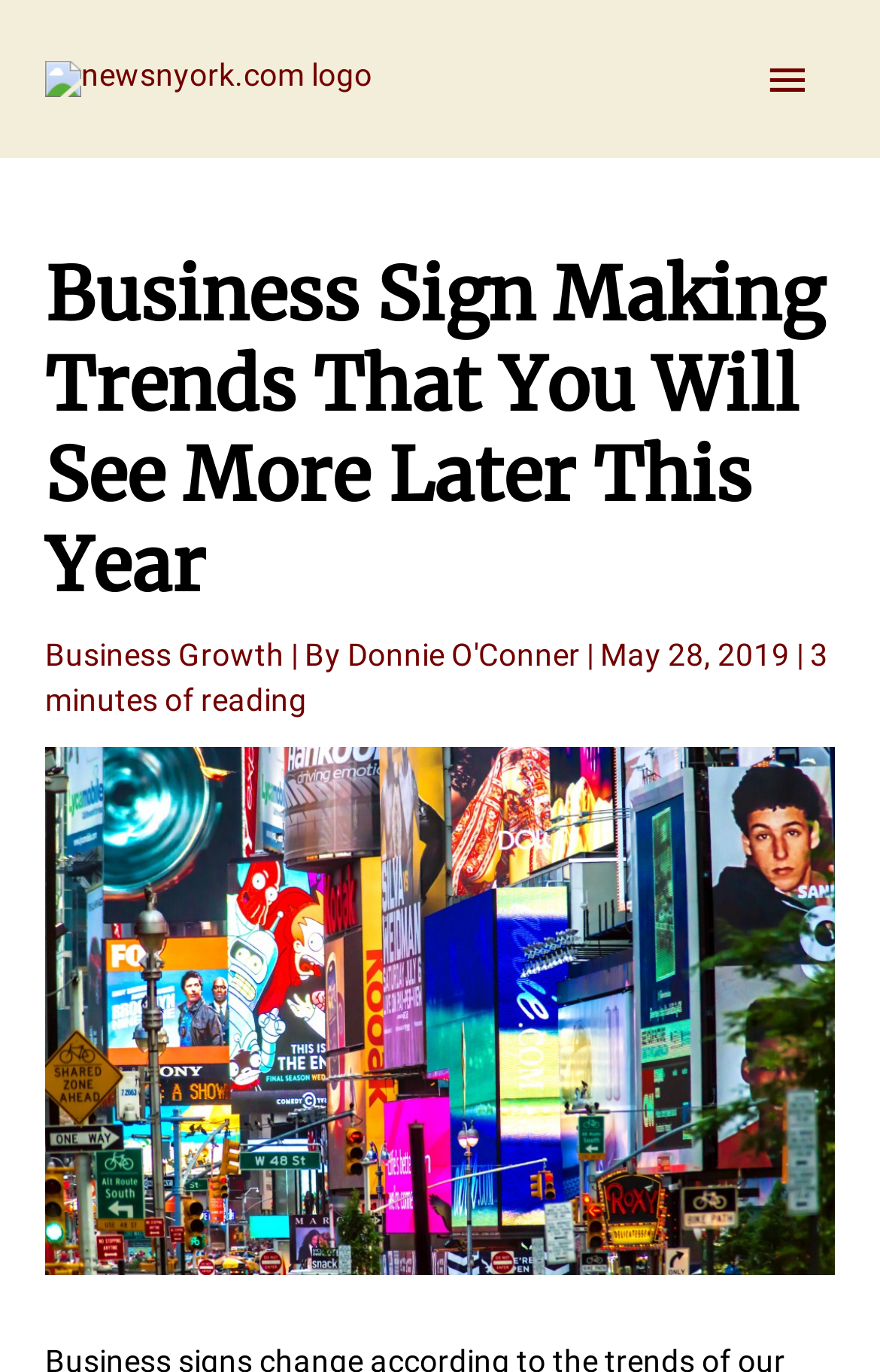Please give a concise answer to this question using a single word or phrase: 
What is the author of the article?

Donnie O'Conner